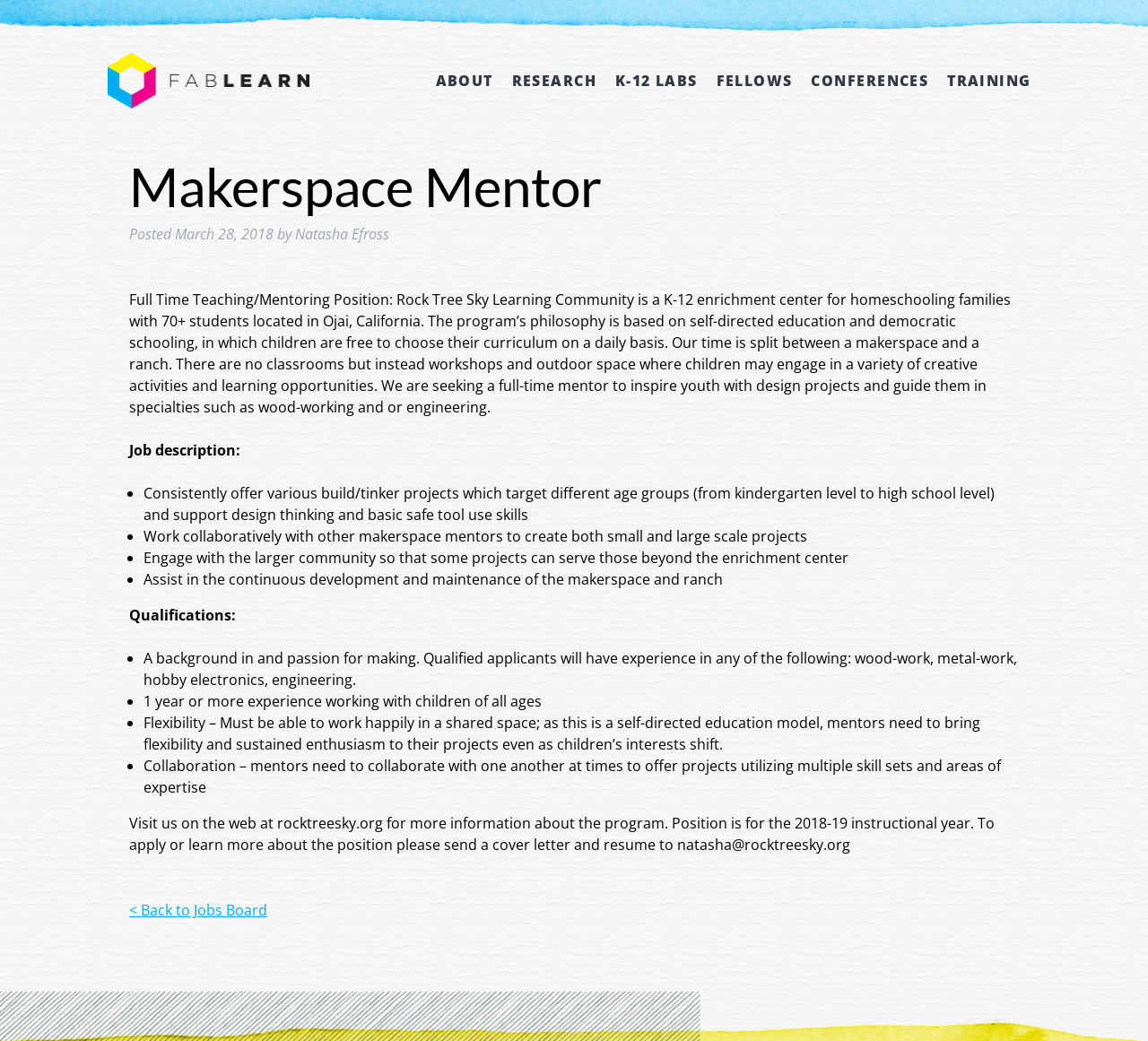What is the location of the job?
Based on the screenshot, give a detailed explanation to answer the question.

I found the location of the job by reading the job description, which mentions that the Rock Tree Sky Learning Community is located in Ojai, California.